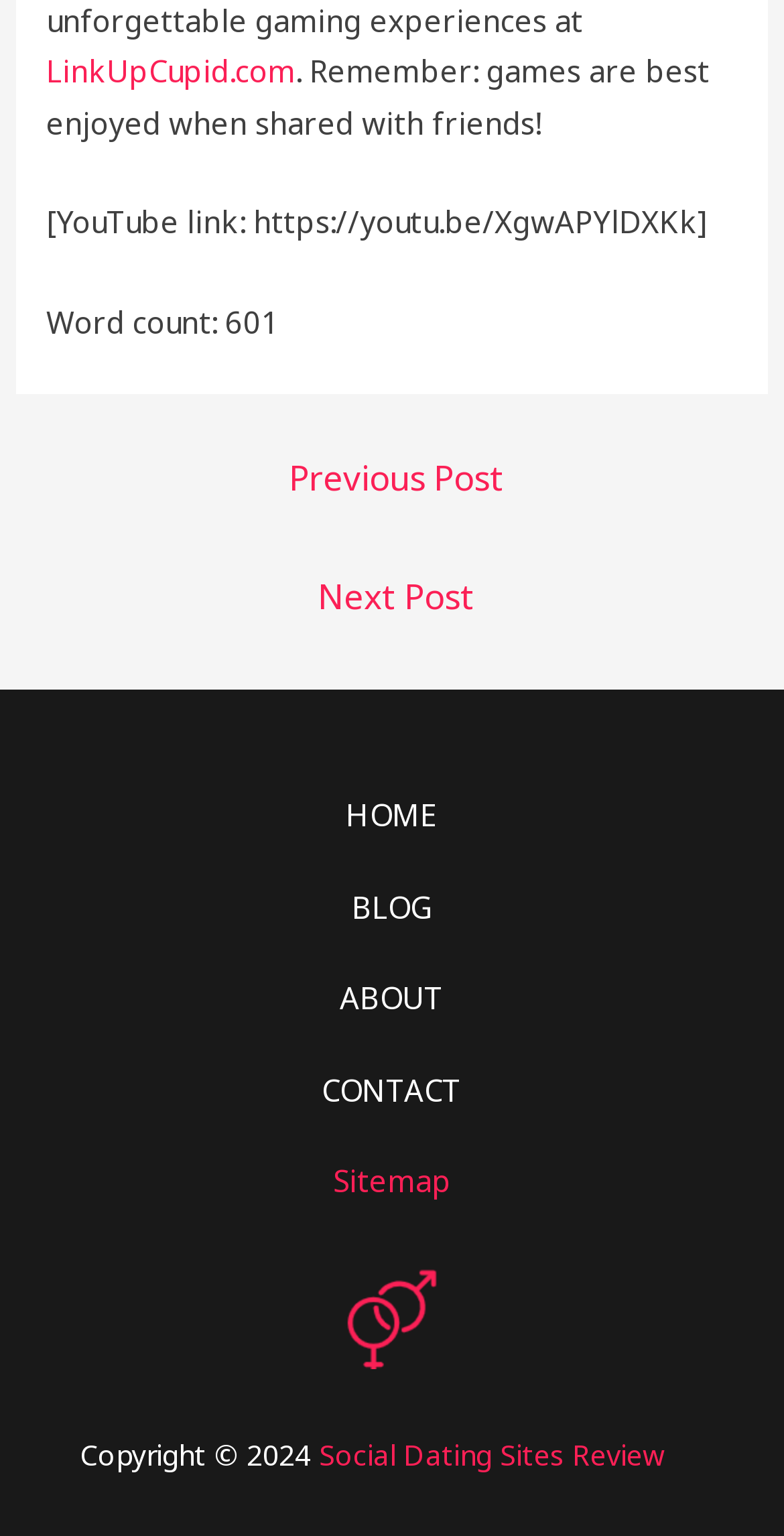From the given element description: "← Previous Post", find the bounding box for the UI element. Provide the coordinates as four float numbers between 0 and 1, in the order [left, top, right, bottom].

[0.026, 0.288, 0.984, 0.34]